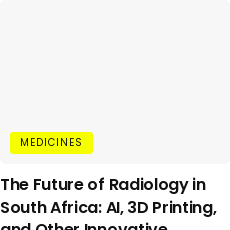What is the focus of the 'MEDICINES' label?
Please use the image to provide an in-depth answer to the question.

The 'MEDICINES' label is accompanied by the image, indicating that the focus is on medical advancements related to the topic of radiology in South Africa, as mentioned in the caption.